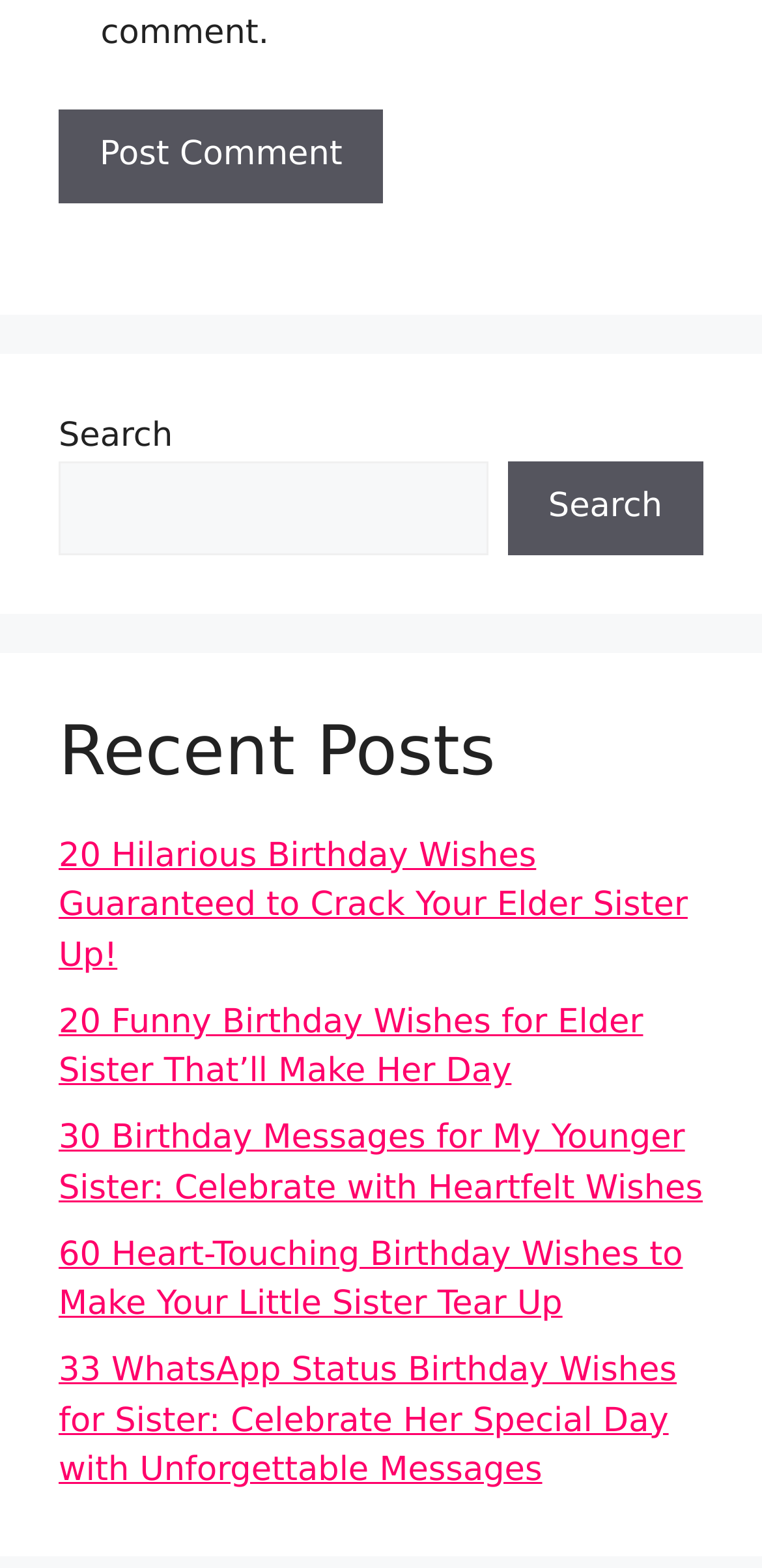Indicate the bounding box coordinates of the element that needs to be clicked to satisfy the following instruction: "Search using the search button". The coordinates should be four float numbers between 0 and 1, i.e., [left, top, right, bottom].

[0.666, 0.294, 0.923, 0.354]